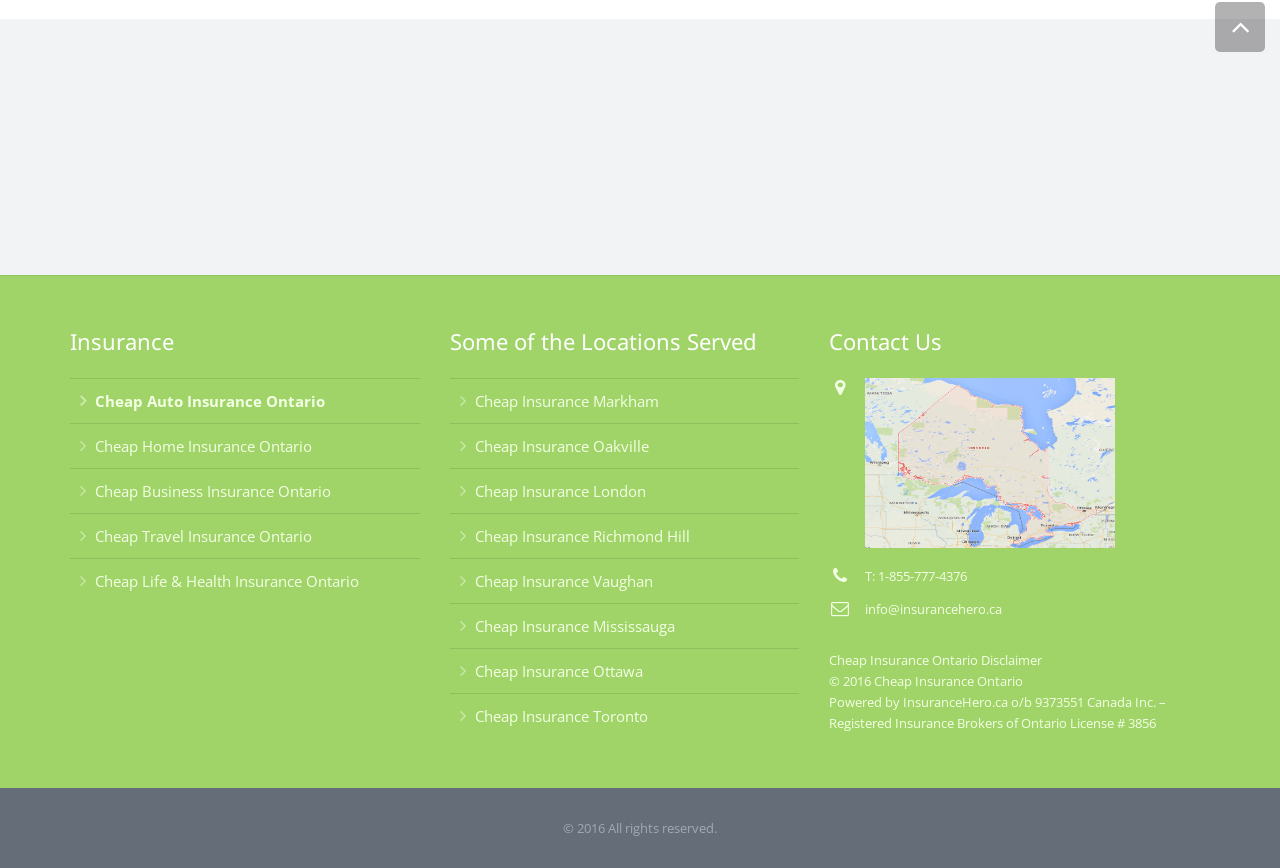Find the bounding box coordinates of the clickable area required to complete the following action: "Contact us".

[0.676, 0.691, 0.783, 0.712]